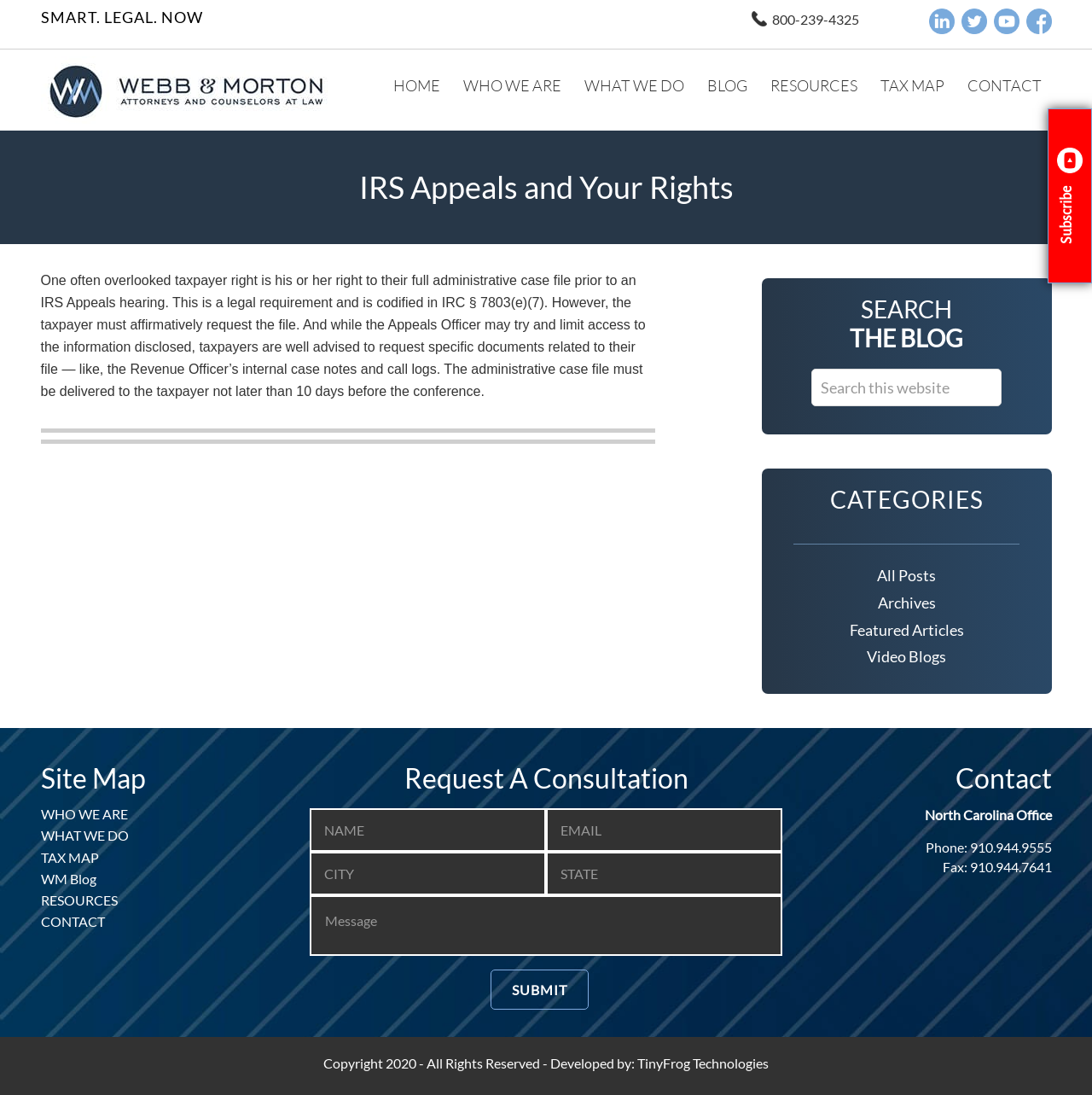Locate the bounding box coordinates of the segment that needs to be clicked to meet this instruction: "Search the website".

[0.713, 0.334, 0.947, 0.373]